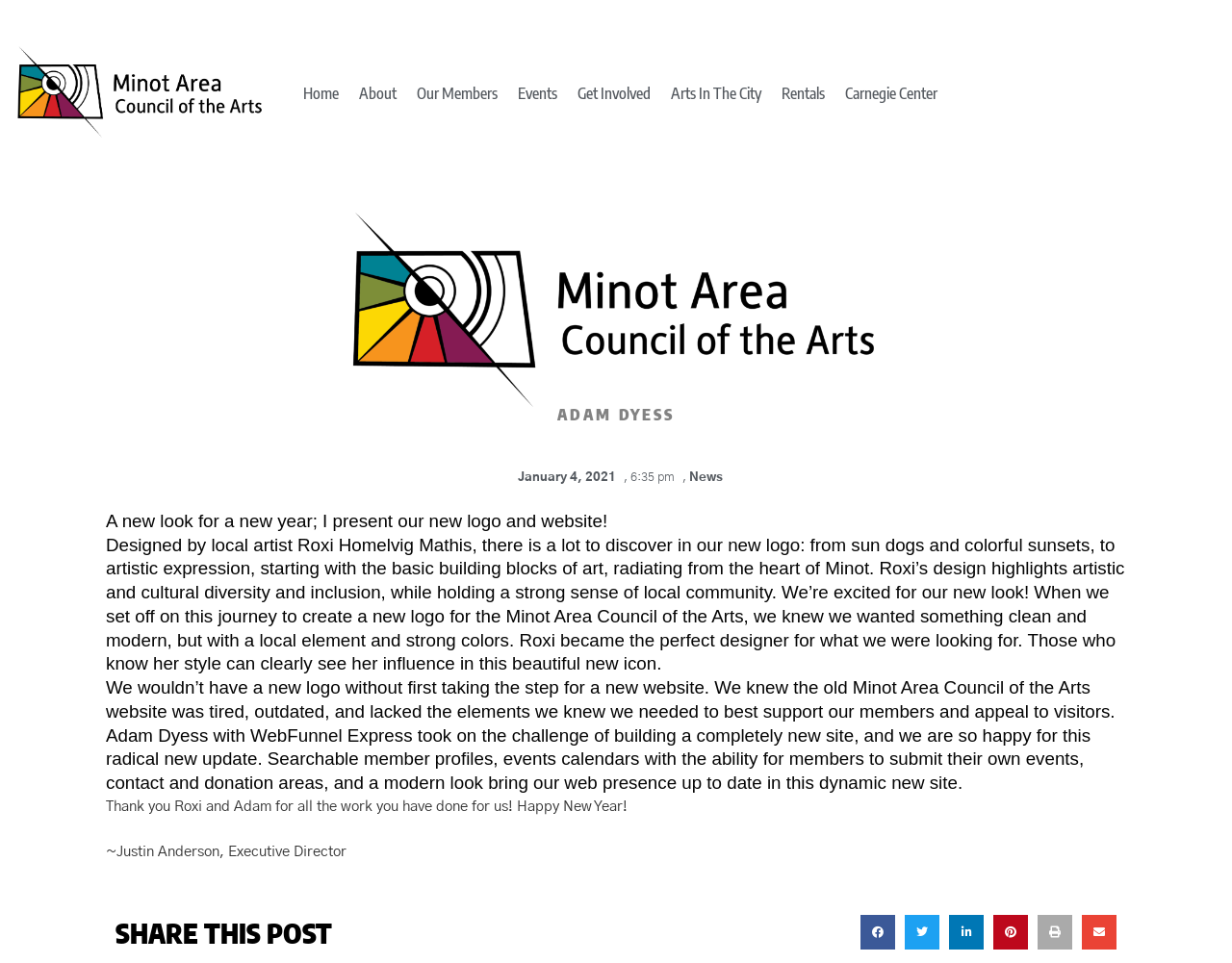Please find the bounding box coordinates for the clickable element needed to perform this instruction: "View Adam Dyess' picture".

[0.461, 0.399, 0.539, 0.415]